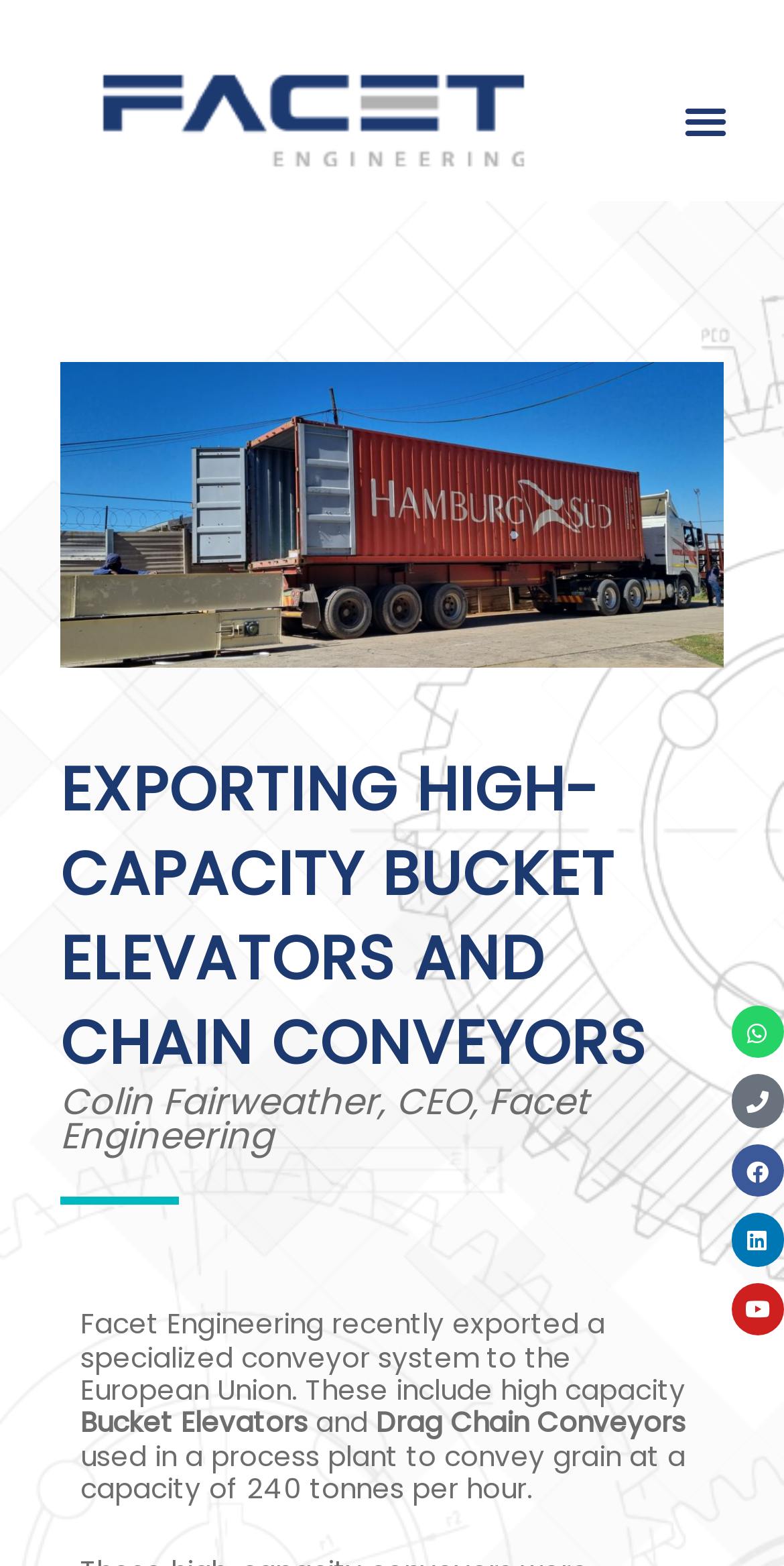Carefully observe the image and respond to the question with a detailed answer:
What is the capacity of grain conveyance mentioned on the webpage?

I found the capacity of grain conveyance mentioned in the webpage through the StaticText element 'used in a process plant to convey grain at a capacity of 240 tonnes per hour.' which is a part of the webpage's content.